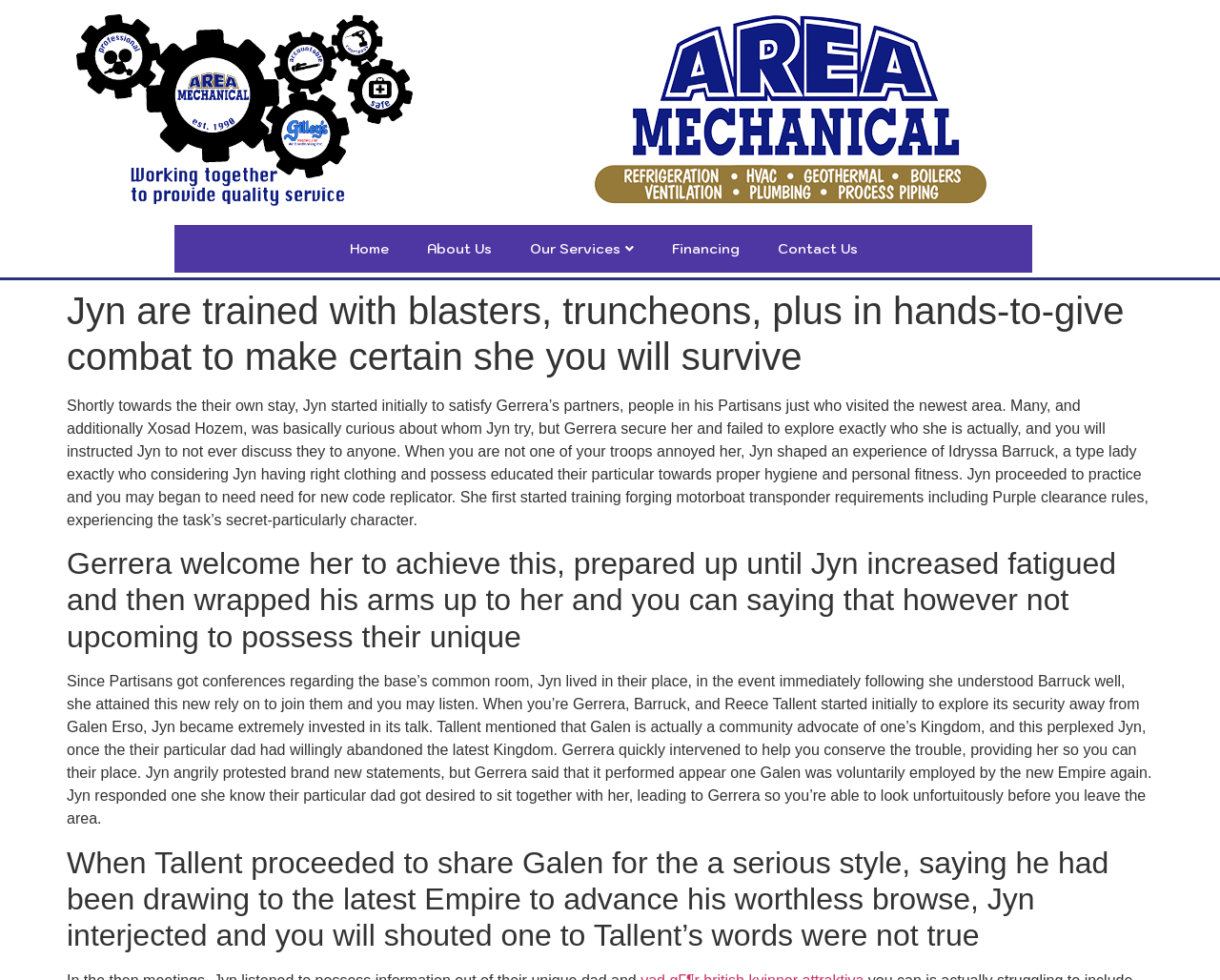Please give a succinct answer to the question in one word or phrase:
What is Galen Erso's occupation?

A community advocate